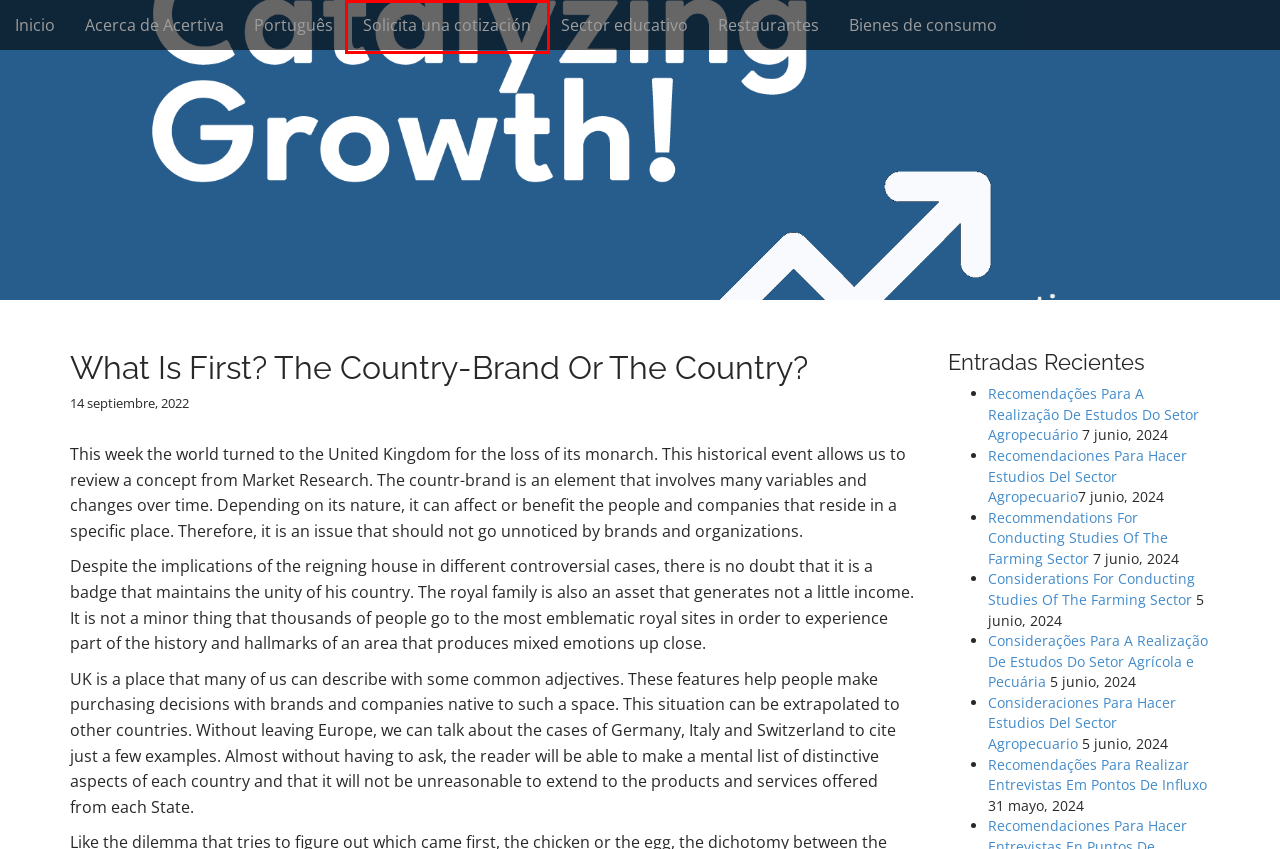Examine the screenshot of the webpage, noting the red bounding box around a UI element. Pick the webpage description that best matches the new page after the element in the red bounding box is clicked. Here are the candidates:
A. Acertiva - Agencia de Investigación e Inteligencia de Mercados
B. Tips
C. Arcade WordPress Theme - Themes by bavotasan.com
D. Webinar
E. Recomendações Para Realizar Entrevistas Em Pontos De Influxo
F. Country brand
G. Considerations For Conducting Studies Of The Farming Sector
H. Trends

A